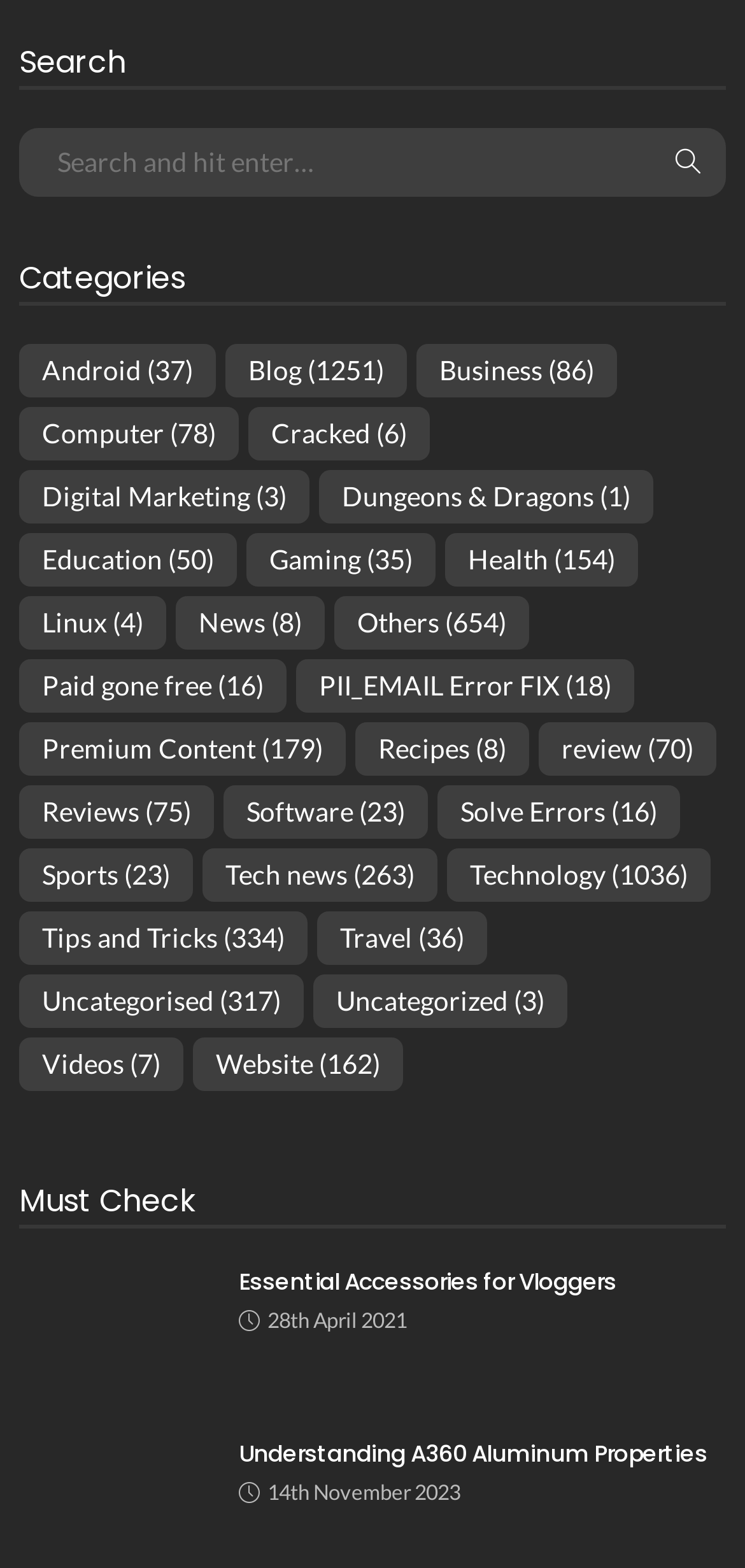Locate the bounding box coordinates of the element you need to click to accomplish the task described by this instruction: "read Essential Accessories for Vloggers article".

[0.026, 0.807, 0.282, 0.887]